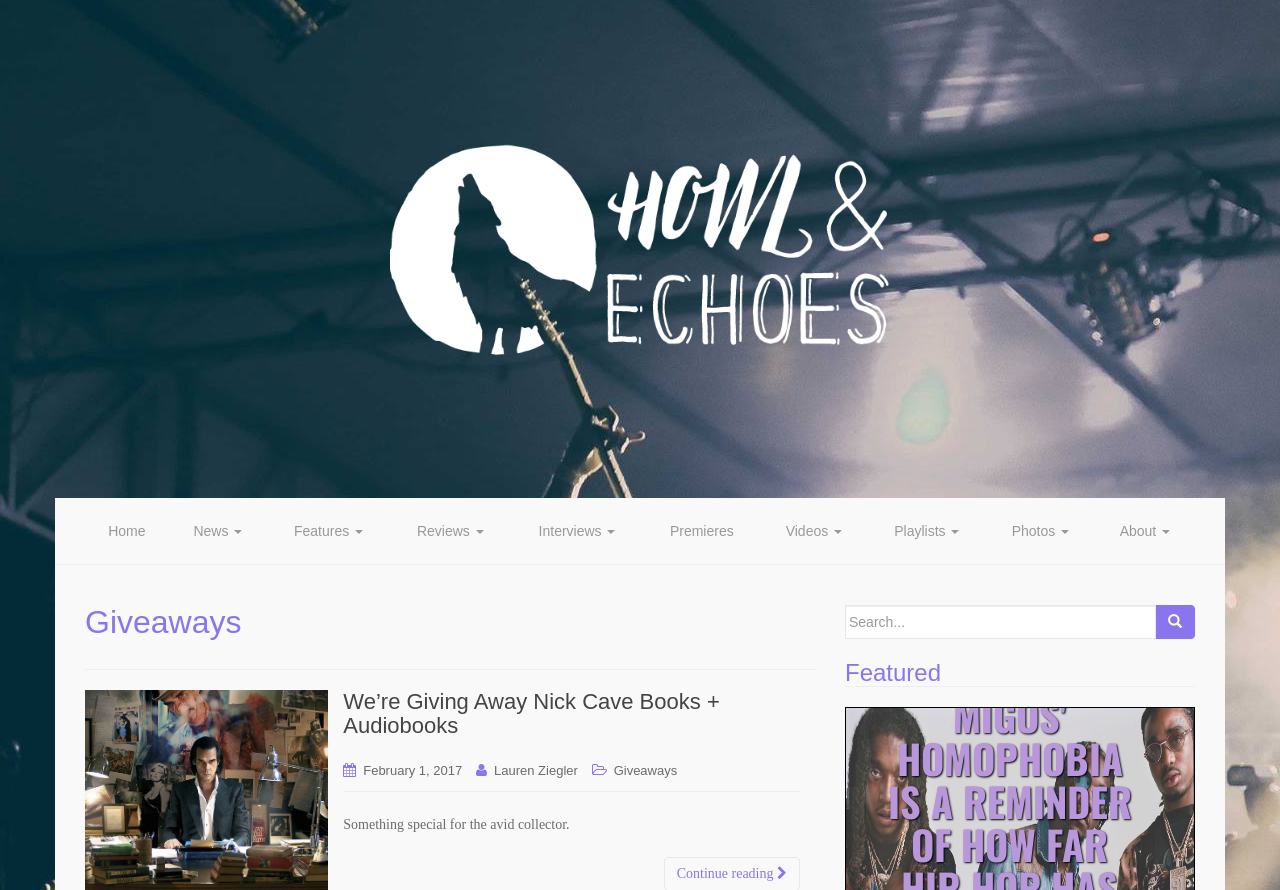Determine the bounding box coordinates of the section I need to click to execute the following instruction: "view giveaways". Provide the coordinates as four float numbers between 0 and 1, i.e., [left, top, right, bottom].

[0.268, 0.774, 0.562, 0.83]